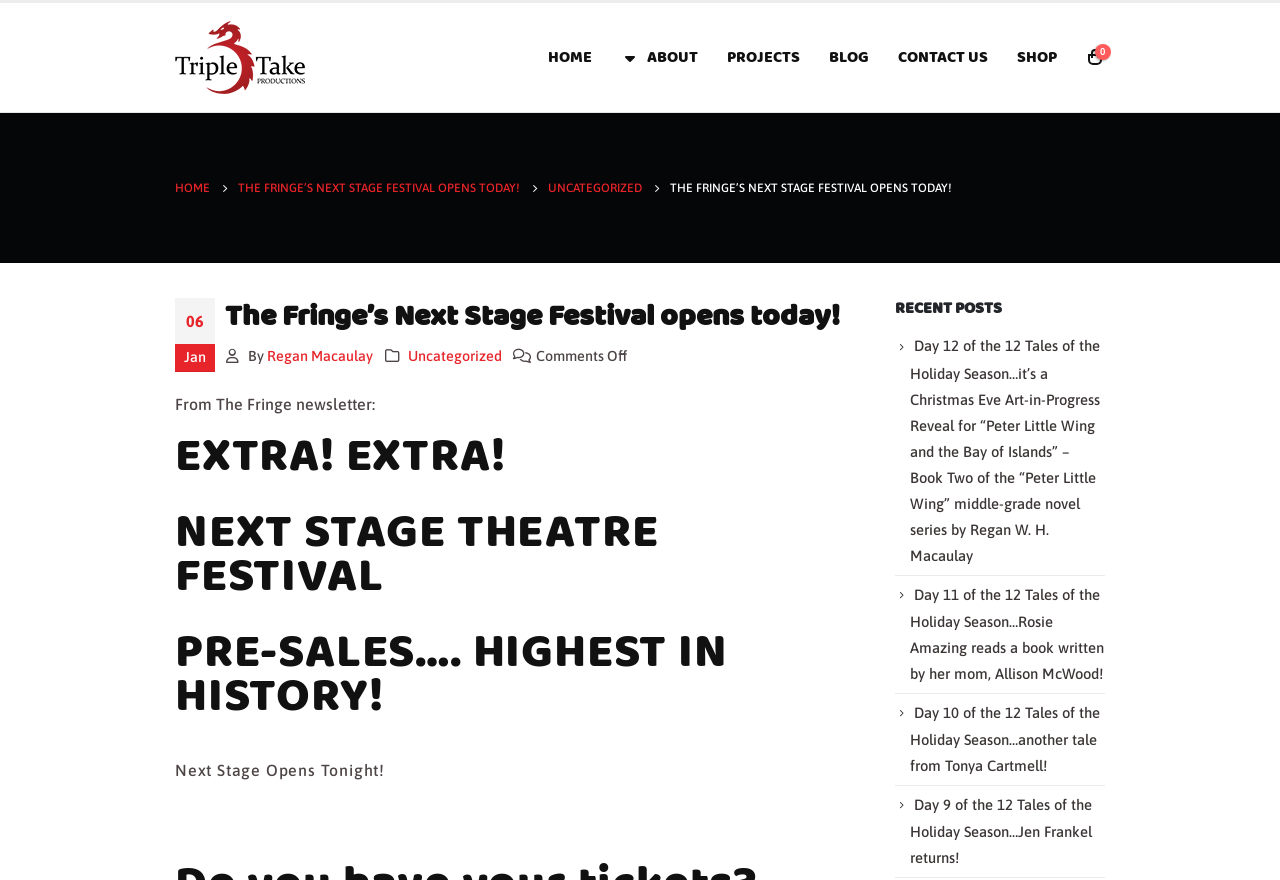Detail the webpage's structure and highlights in your description.

The webpage is about the Next Stage Festival, specifically its opening day. At the top, there is a logo of "Triple Take Productions" with a link to the website. Below the logo, there is a navigation menu with links to "HOME", "ABOUT", "PROJECTS", "BLOG", "CONTACT US", and "SHOP".

The main content of the webpage is an article titled "The Fringe’s Next Stage Festival opens today!" written by Regan Macaulay. The article is categorized under "UNCATEGORIZED" and has a date stamp of "06 Jan". The article starts with a heading "EXTRA! EXTRA!" followed by "NEXT STAGE THEATRE FESTIVAL" and "PRE-SALES…. HIGHEST IN HISTORY!". It then announces that "Next Stage Opens Tonight!" and encourages readers to book their tickets.

On the right side of the webpage, there is a section titled "RECENT POSTS" with links to four recent articles, including "Day 12 of the 12 Tales of the Holiday Season…it’s a Christmas Eve Art-in-Progress Reveal for “Peter Little Wing and the Bay of Islands” – Book Two of the “Peter Little Wing” middle-grade novel series by Regan W. H. Macaulay" and three other articles from the "12 Tales of the Holiday Season" series.